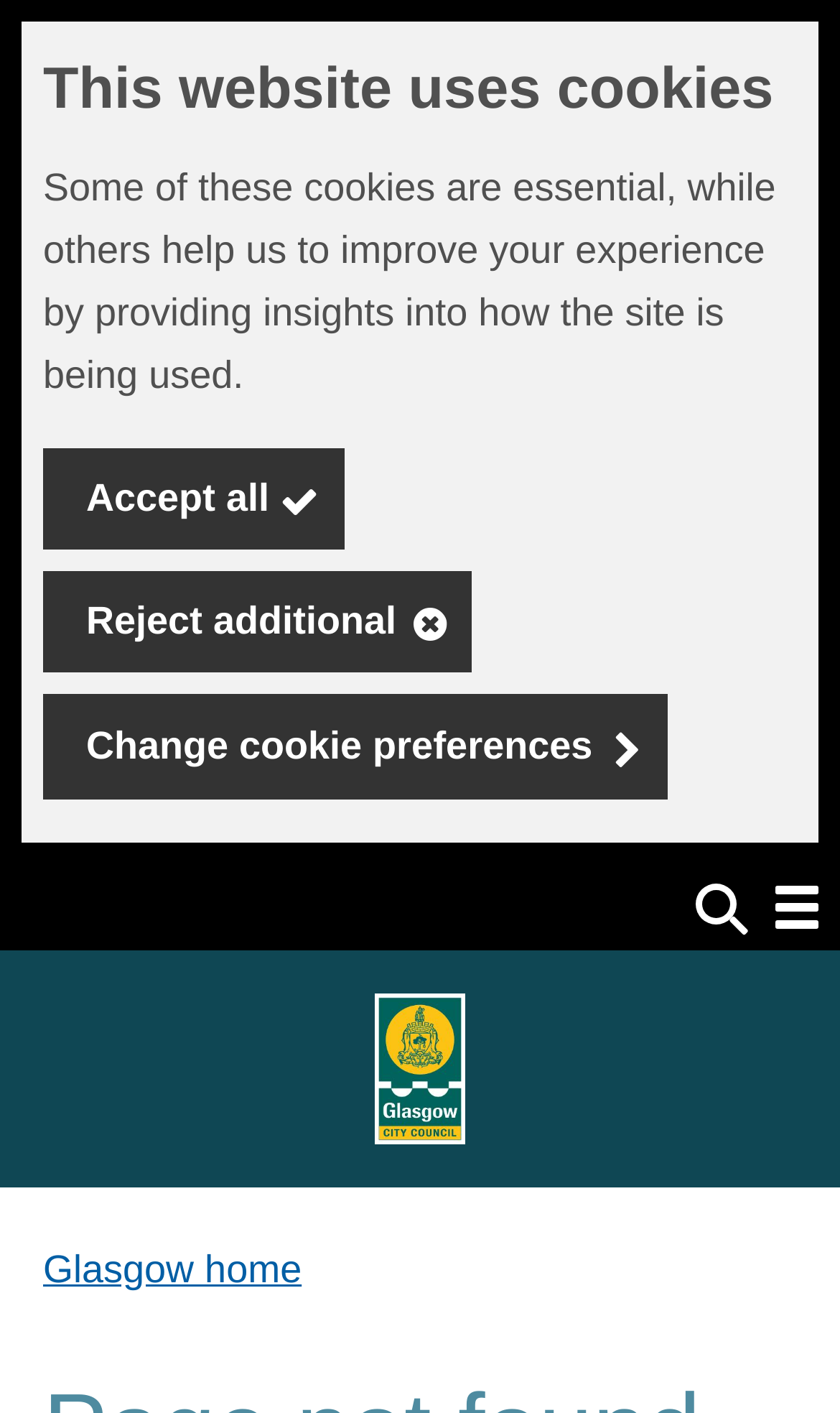Could you determine the bounding box coordinates of the clickable element to complete the instruction: "Go to Glasgow home"? Provide the coordinates as four float numbers between 0 and 1, i.e., [left, top, right, bottom].

[0.051, 0.871, 0.359, 0.926]